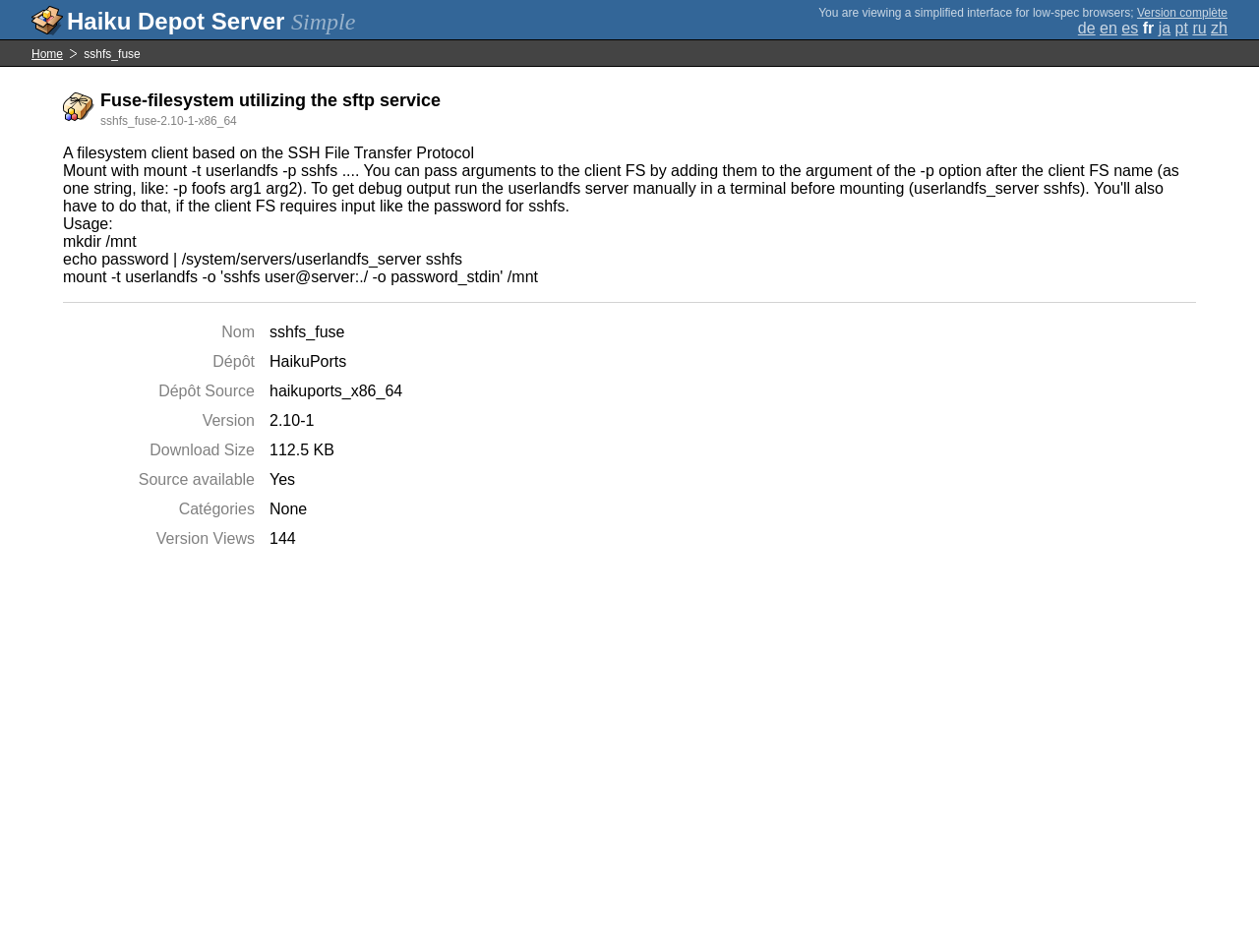Kindly respond to the following question with a single word or a brief phrase: 
What is the download size of the sshfs_fuse?

112.5 KB